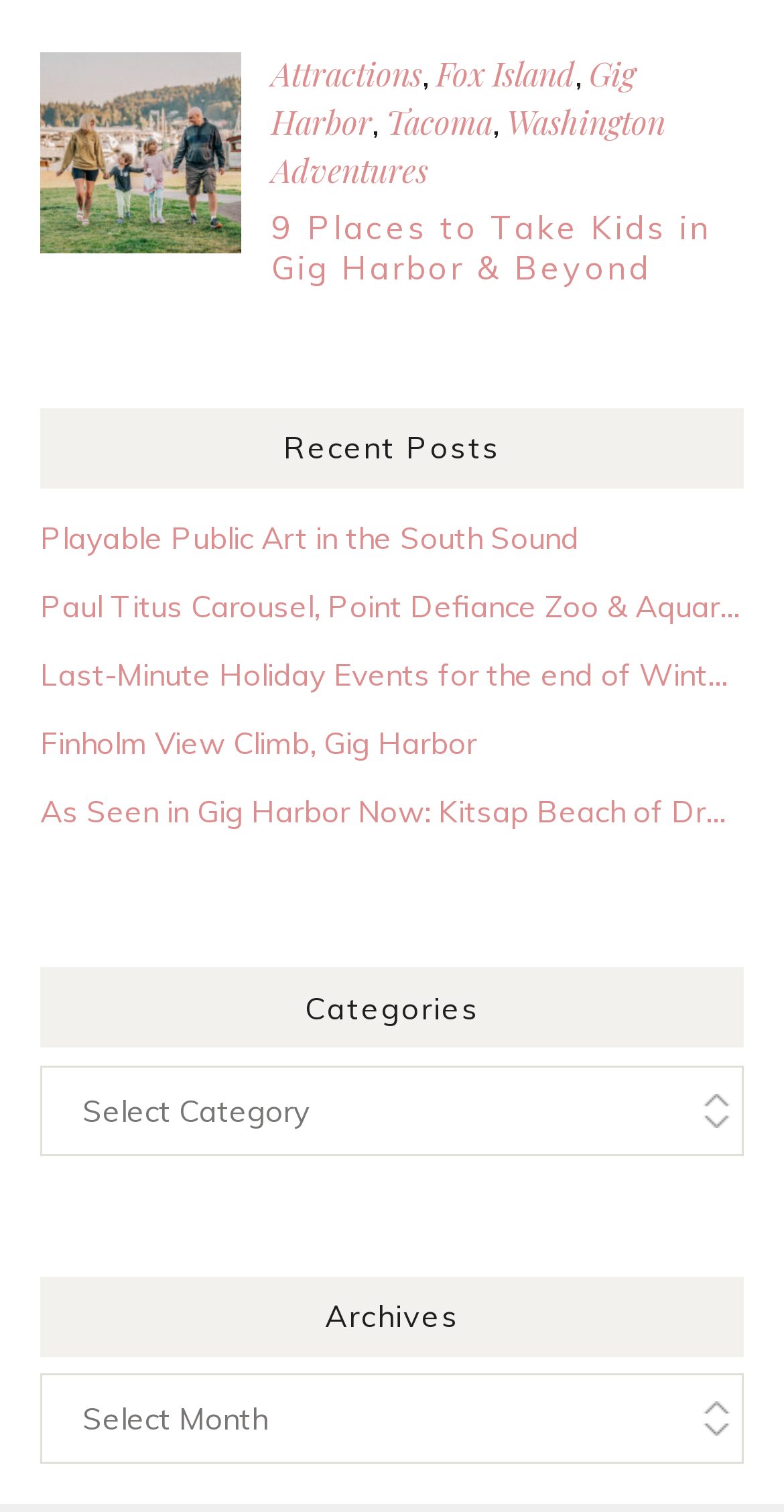Using a single word or phrase, answer the following question: 
How many recent posts are listed?

5